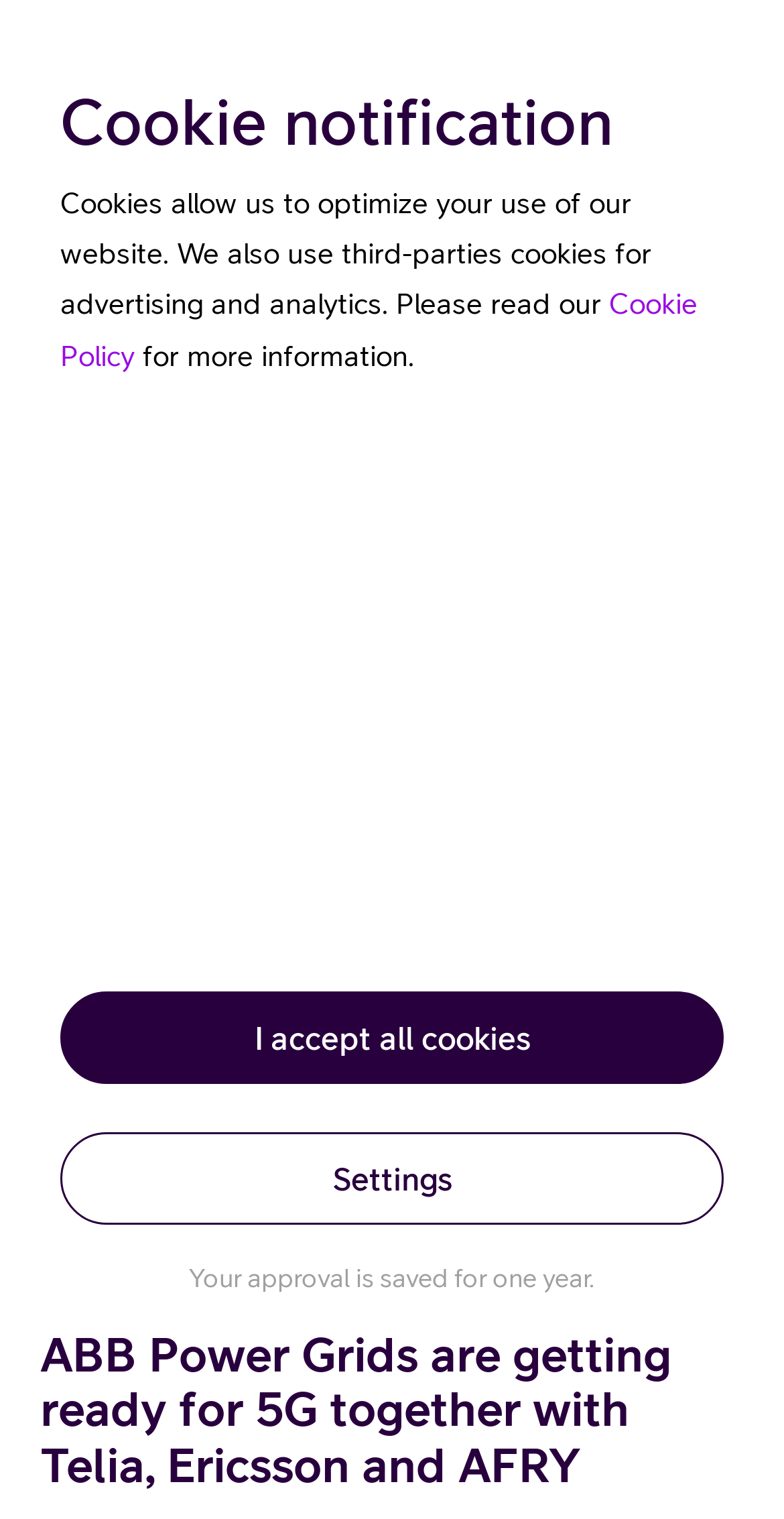How many links are there under the 'Offerings' section?
Using the information from the image, give a concise answer in one word or a short phrase.

3